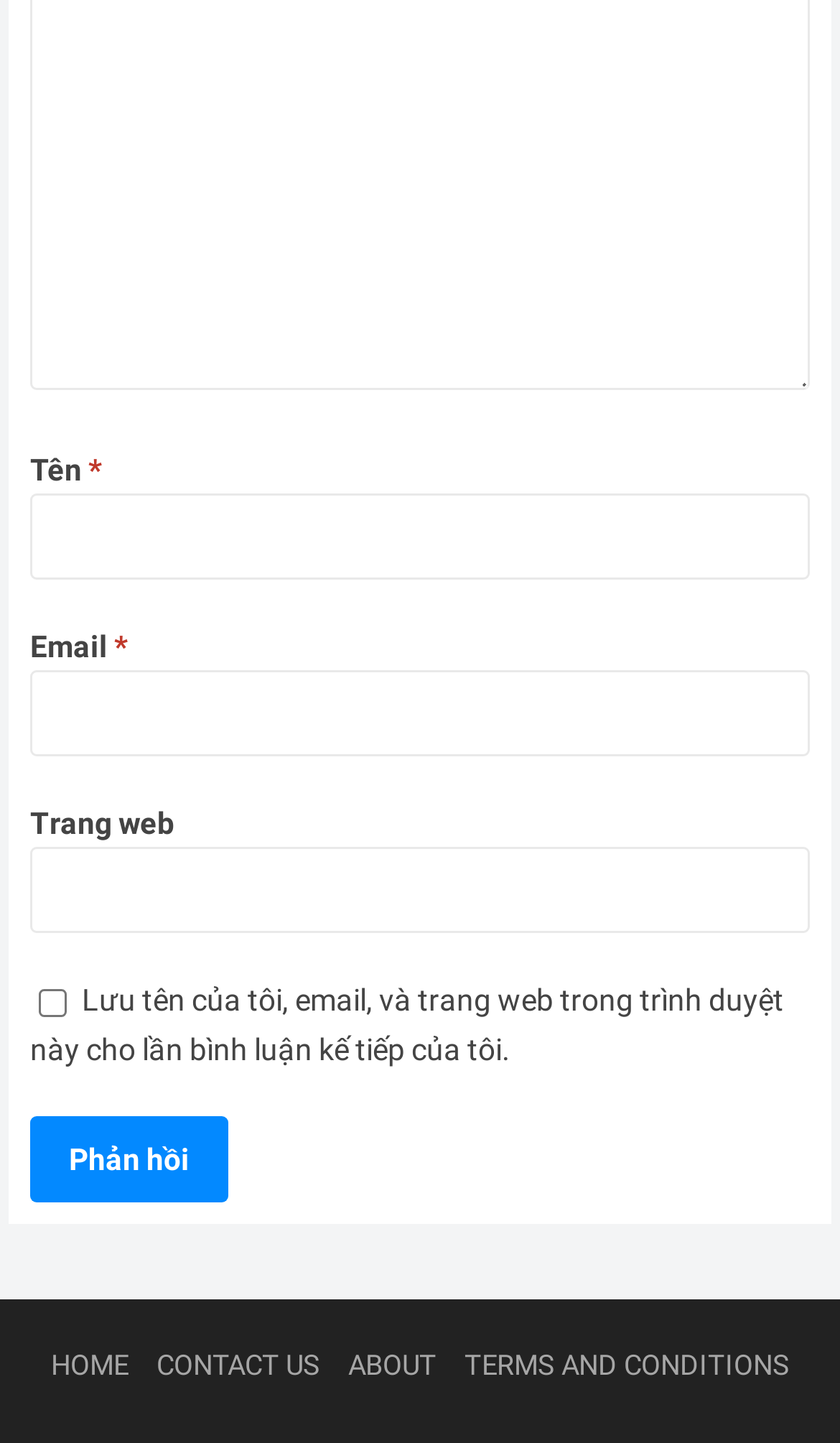Please determine the bounding box coordinates for the element that should be clicked to follow these instructions: "Check the save information checkbox".

[0.046, 0.685, 0.079, 0.704]